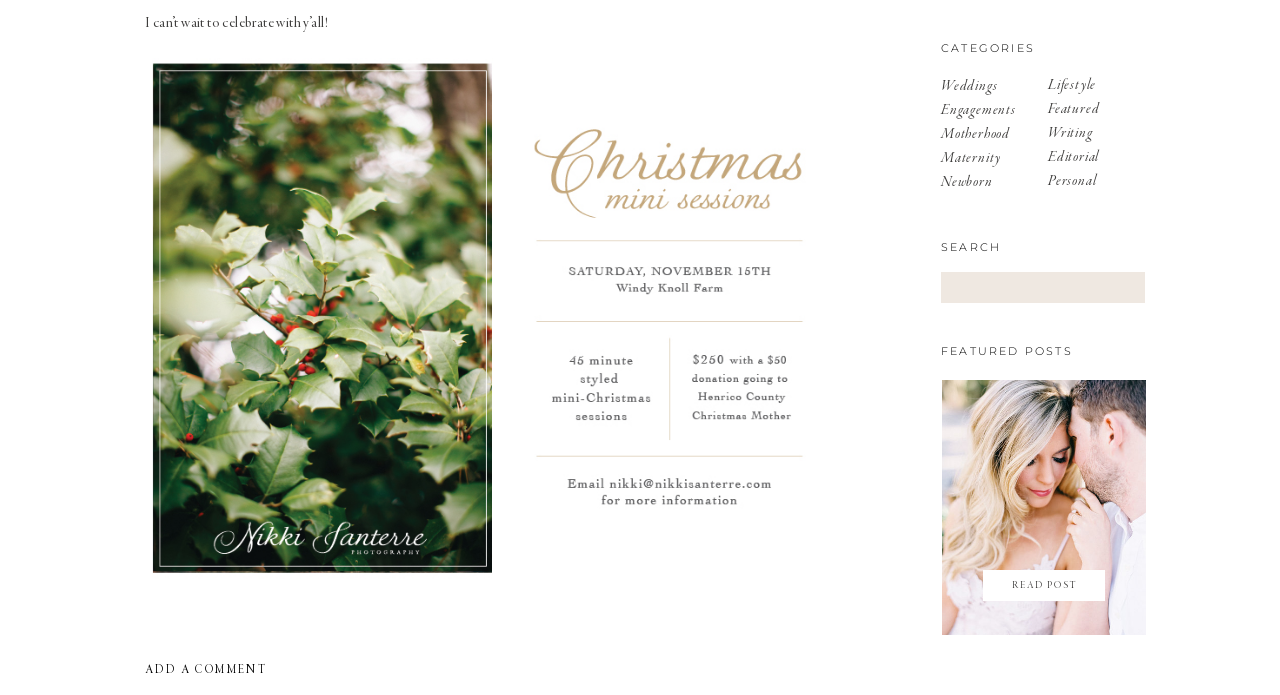Locate the bounding box coordinates of the clickable area to execute the instruction: "add a comment". Provide the coordinates as four float numbers between 0 and 1, represented as [left, top, right, bottom].

[0.113, 0.95, 0.228, 0.994]